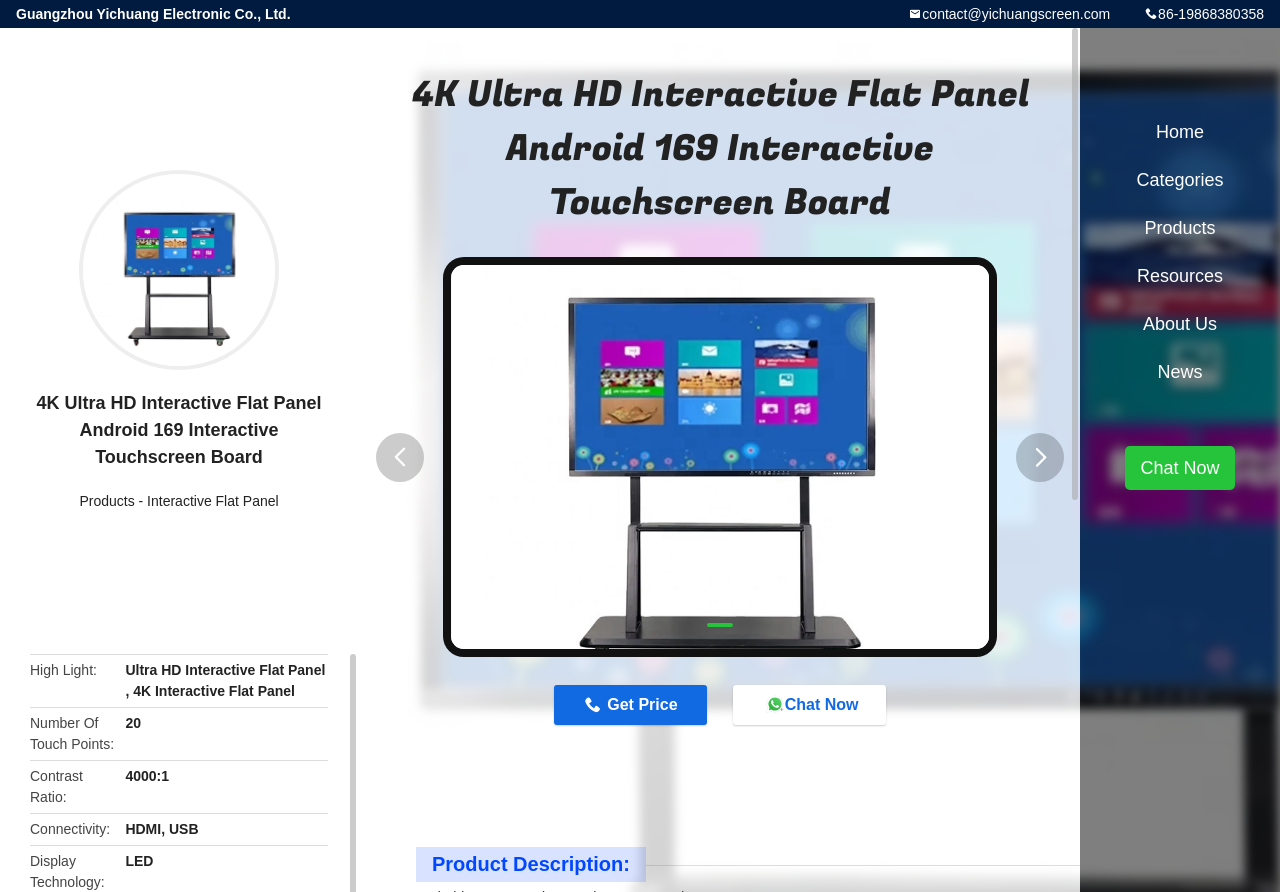Locate the bounding box coordinates for the element described below: "Products". The coordinates must be four float values between 0 and 1, formatted as [left, top, right, bottom].

[0.852, 0.229, 0.992, 0.283]